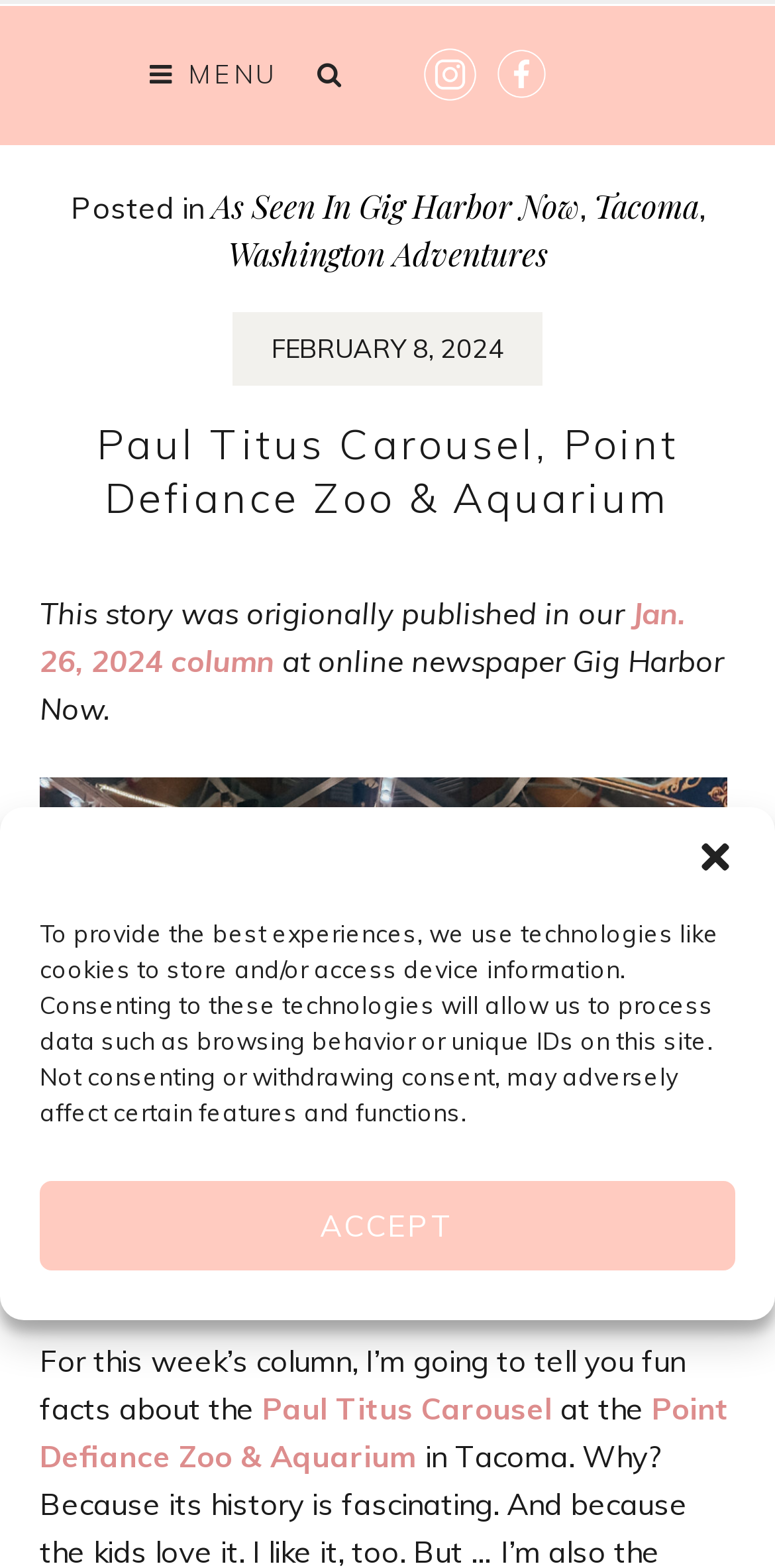Identify the bounding box coordinates of the element to click to follow this instruction: 'Go to Facebook'. Ensure the coordinates are four float values between 0 and 1, provided as [left, top, right, bottom].

[0.633, 0.028, 0.712, 0.067]